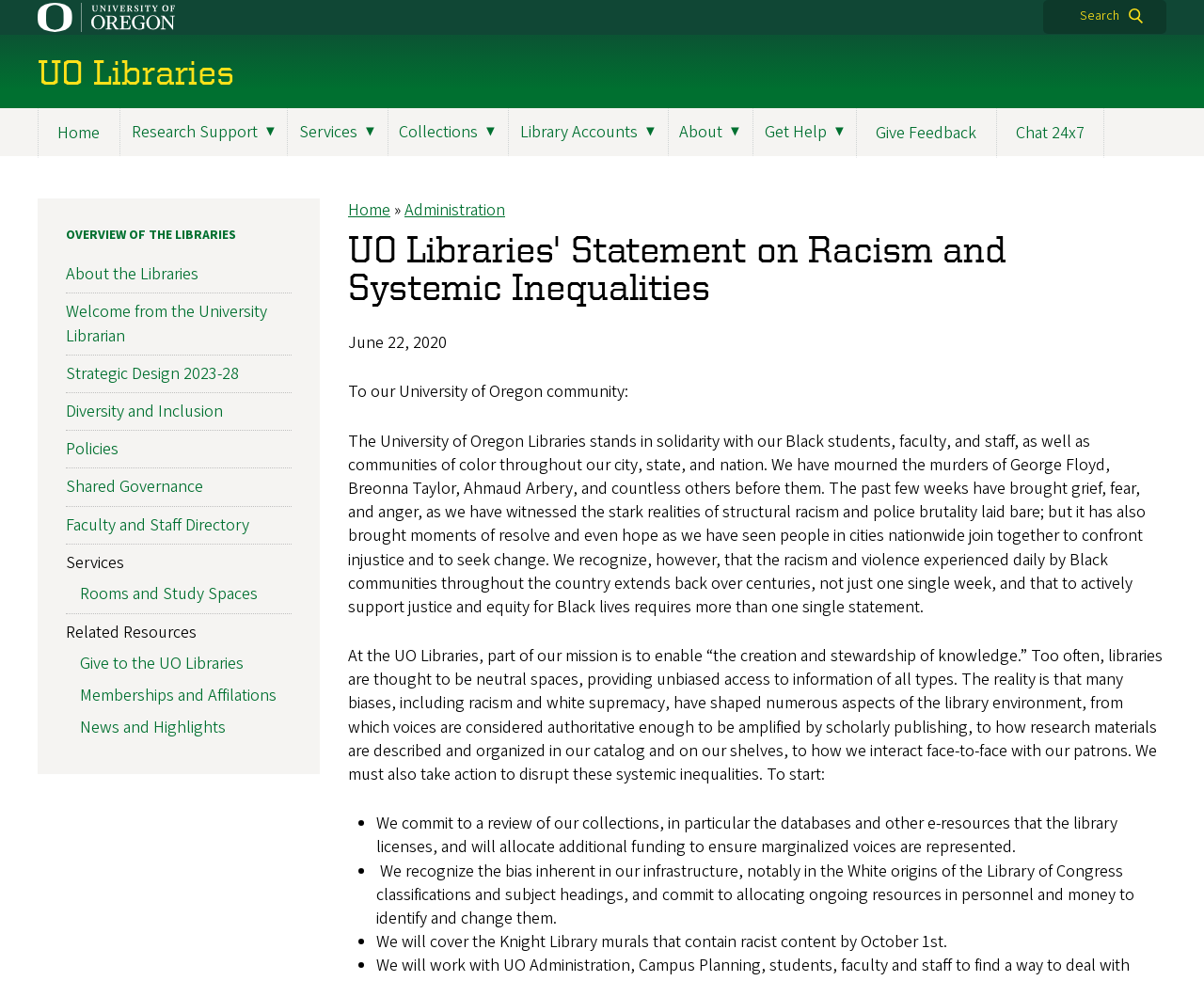Please identify the bounding box coordinates of the region to click in order to complete the task: "Read 'UO Libraries' Statement on Racism and Systemic Inequalities'". The coordinates must be four float numbers between 0 and 1, specified as [left, top, right, bottom].

[0.289, 0.235, 0.969, 0.312]